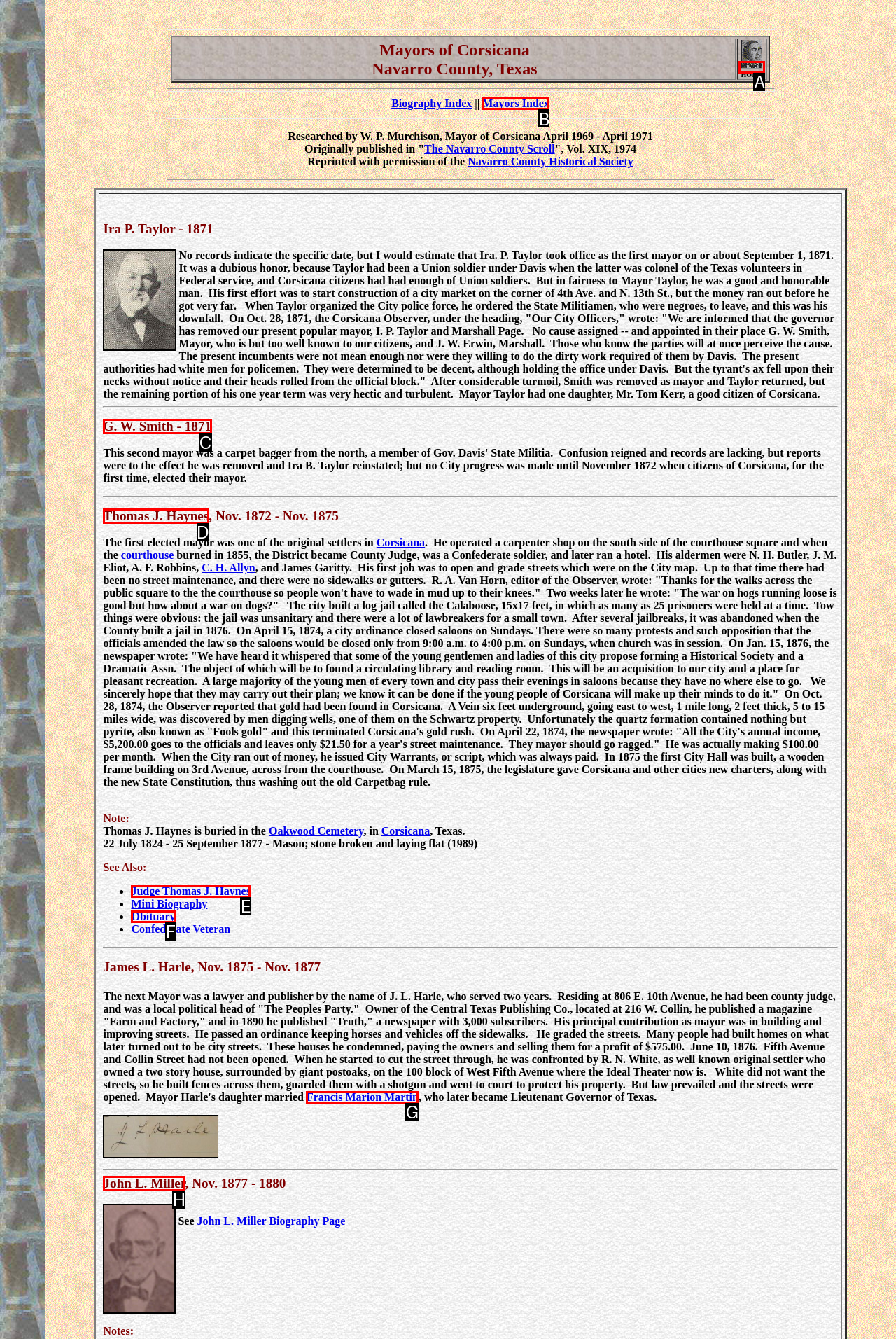Identify which HTML element should be clicked to fulfill this instruction: Click the button with a download icon Reply with the correct option's letter.

None